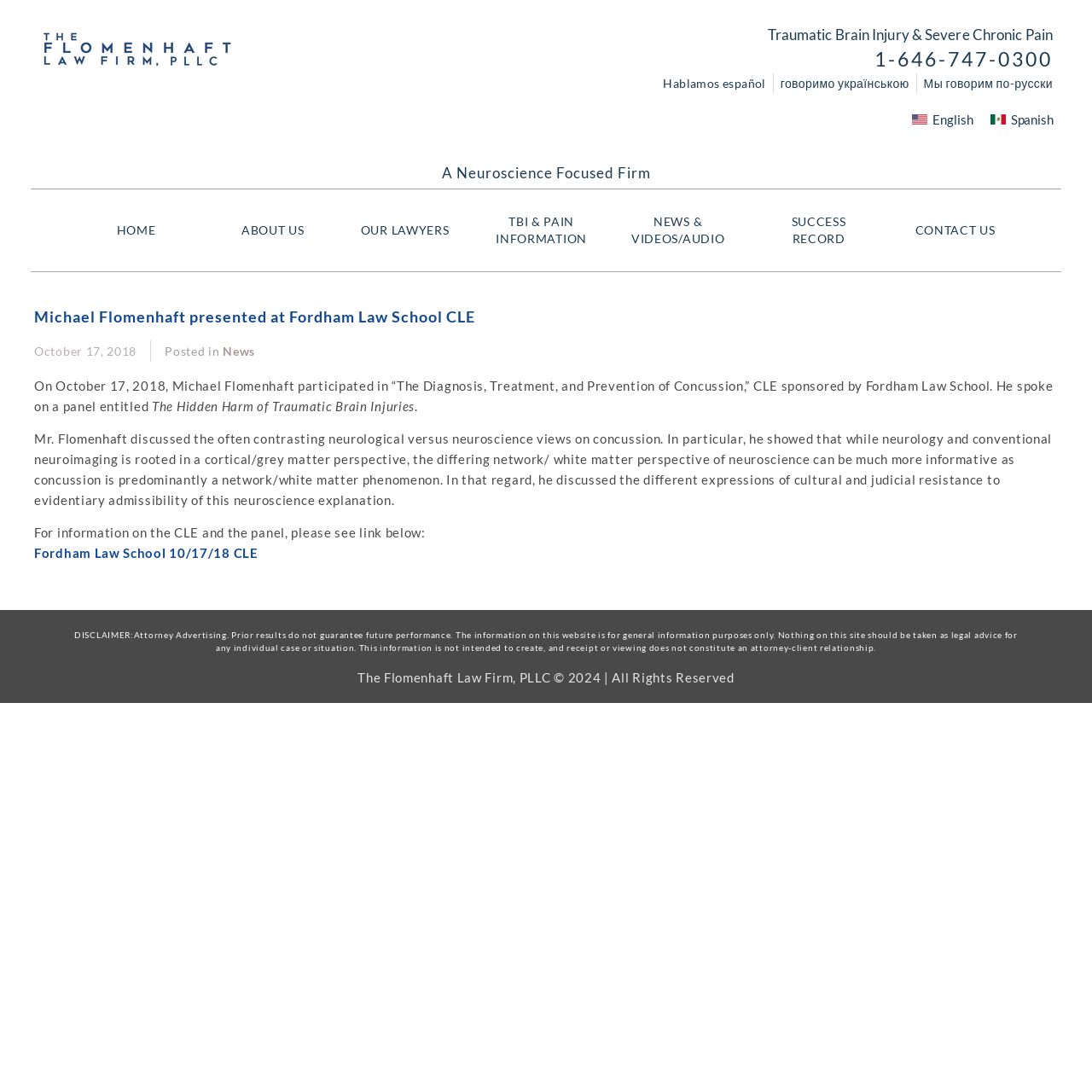Locate the bounding box coordinates of the area that needs to be clicked to fulfill the following instruction: "View the news page". The coordinates should be in the format of four float numbers between 0 and 1, namely [left, top, right, bottom].

[0.204, 0.312, 0.234, 0.331]